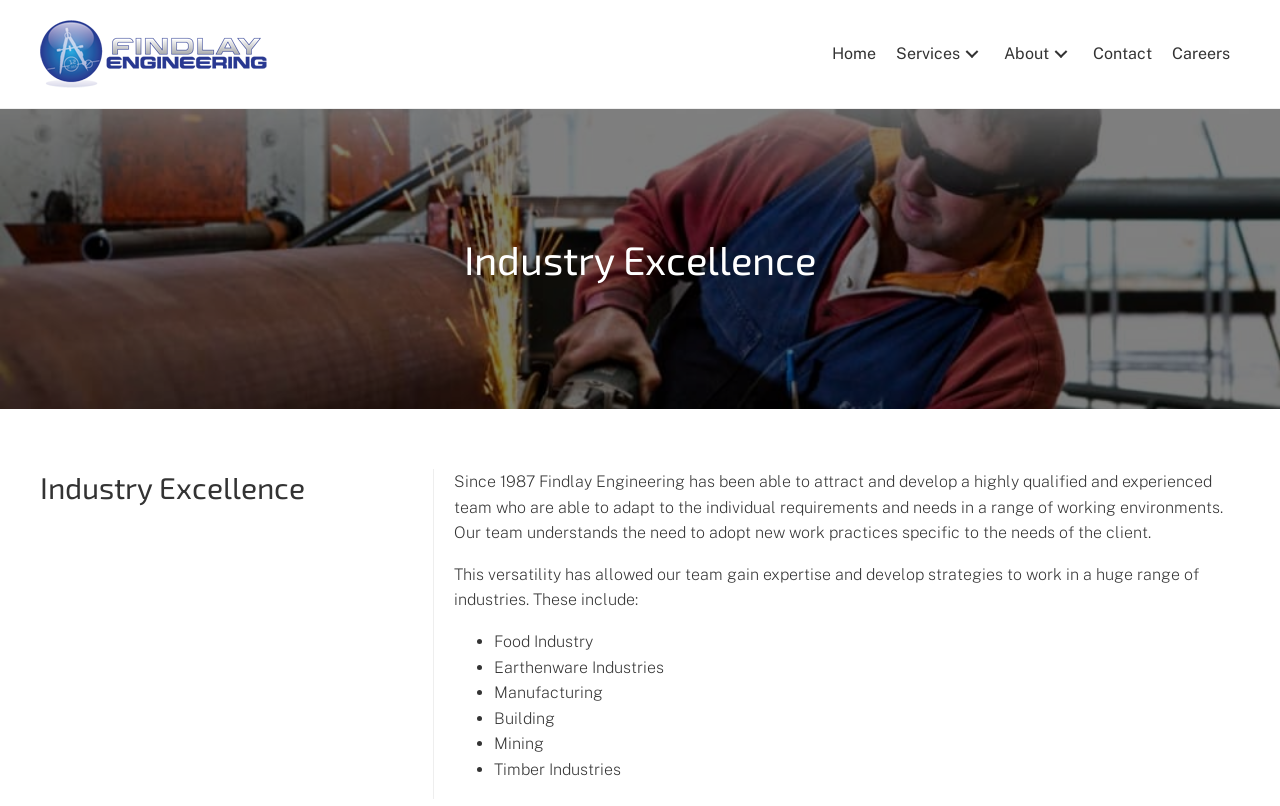Give a comprehensive overview of the webpage, including key elements.

The webpage is about Findlay Engineering, a company that has been in operation since 1987. At the top left corner, there is a logo image with a link to the homepage. Below the logo, there is a main navigation menu that spans across the top of the page, containing links to "Home", "Services", "About", "Contact", and "Careers". The "Services" and "About" links have submenus that can be expanded.

Below the navigation menu, there are two headings that read "Industry Excellence" in a larger font size, one above the other. The first heading is located at the top left corner, while the second heading is positioned below the navigation menu.

The main content of the page starts below the second heading, where there is a paragraph of text that describes Findlay Engineering's team and their ability to adapt to different working environments. This is followed by another paragraph that explains the team's versatility and expertise in working with various industries.

Below these paragraphs, there is a list of industries that Findlay Engineering has experience in, marked with bullet points. The list includes "Food Industry", "Earthenware Industries", "Manufacturing", "Building", "Mining", and "Timber Industries". Each list item is a separate text element, with the bullet point marker and the industry name positioned closely together.